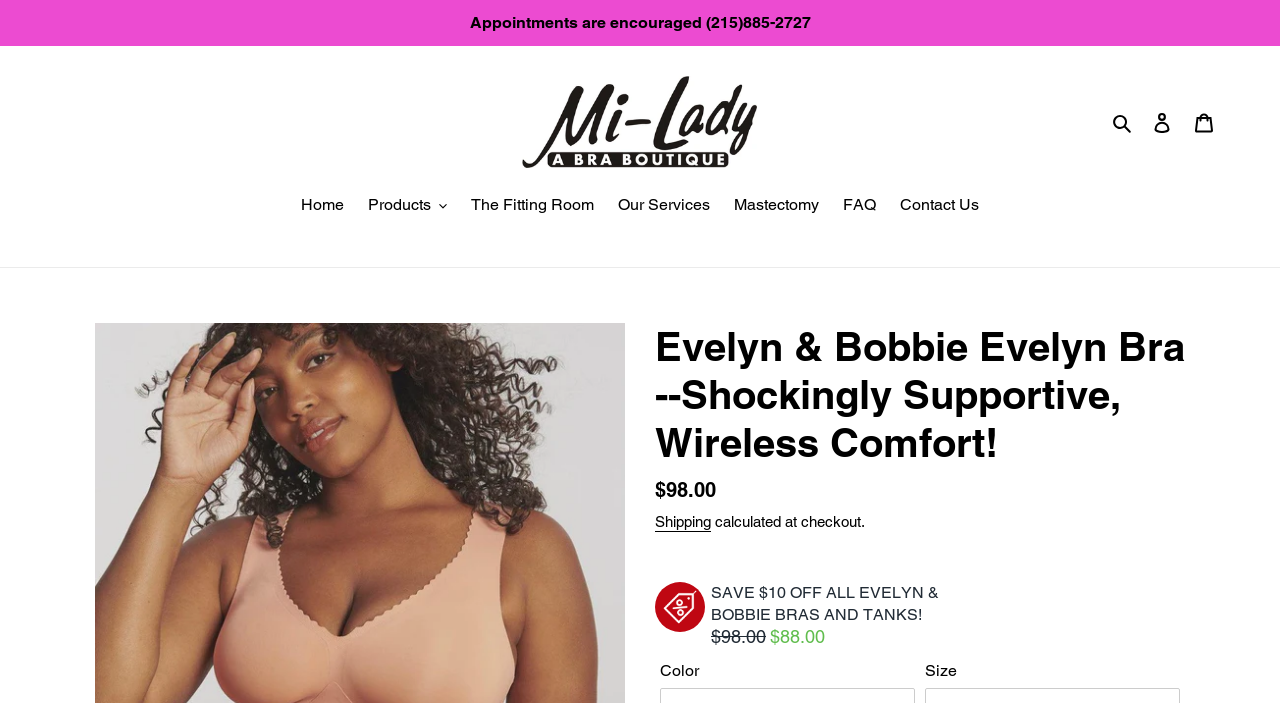Give a one-word or short phrase answer to the question: 
What is the price of the Evelyn & Bobbie Evelyn Bra?

$98.00